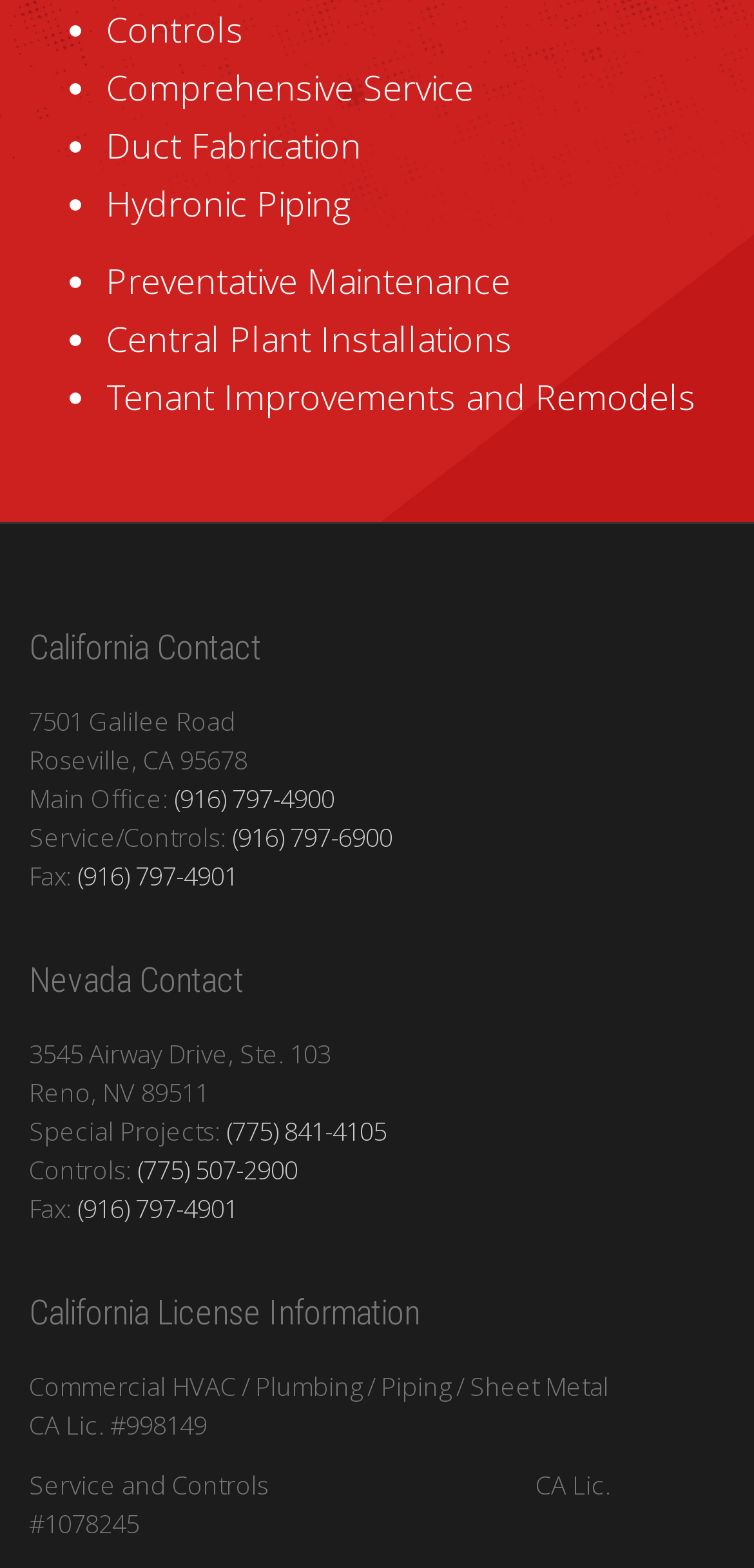Please give a succinct answer to the question in one word or phrase:
How many contact sections are on the webpage?

2